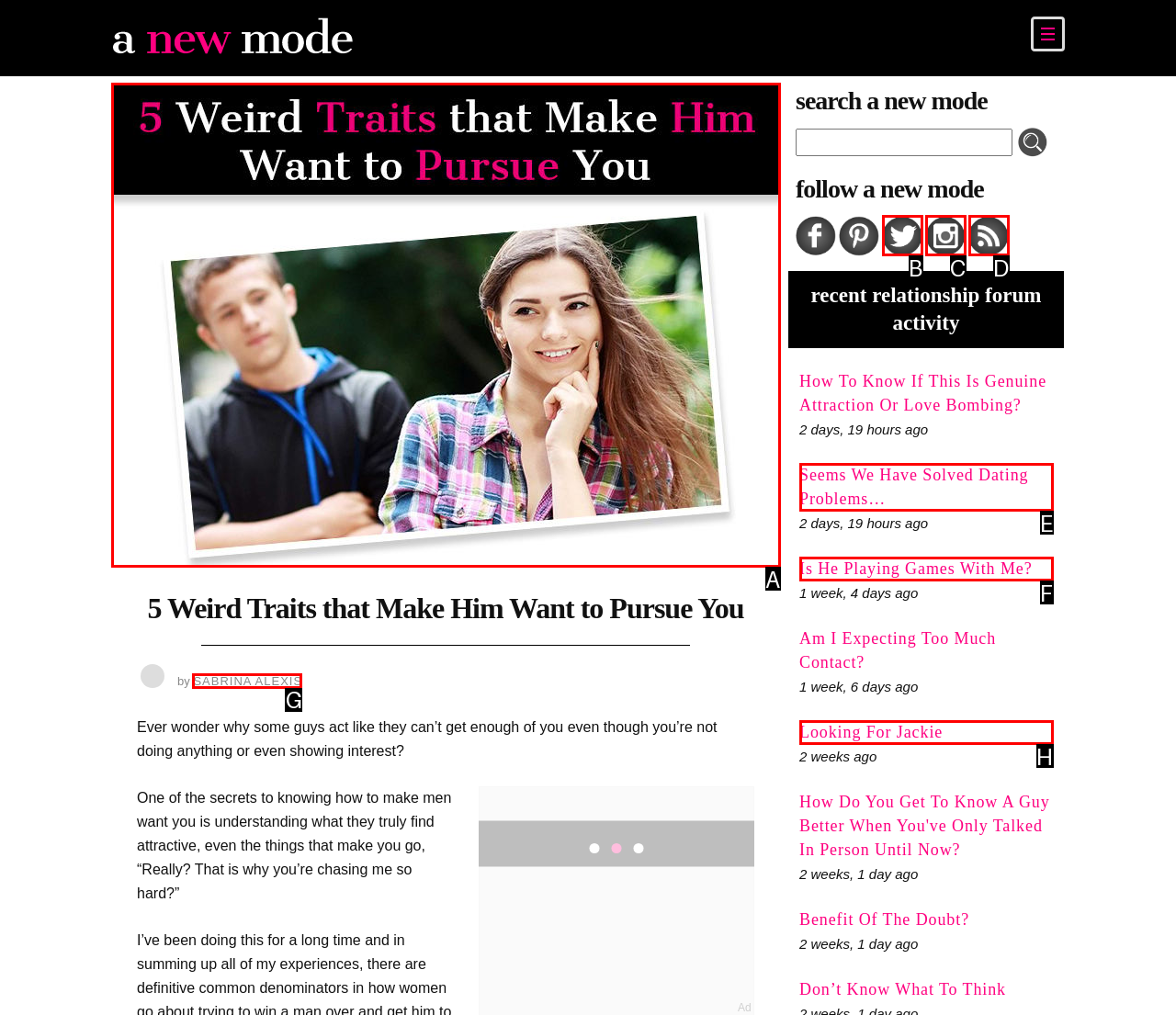Show which HTML element I need to click to perform this task: Visit the author's page 'SABRINA ALEXIS' Answer with the letter of the correct choice.

G